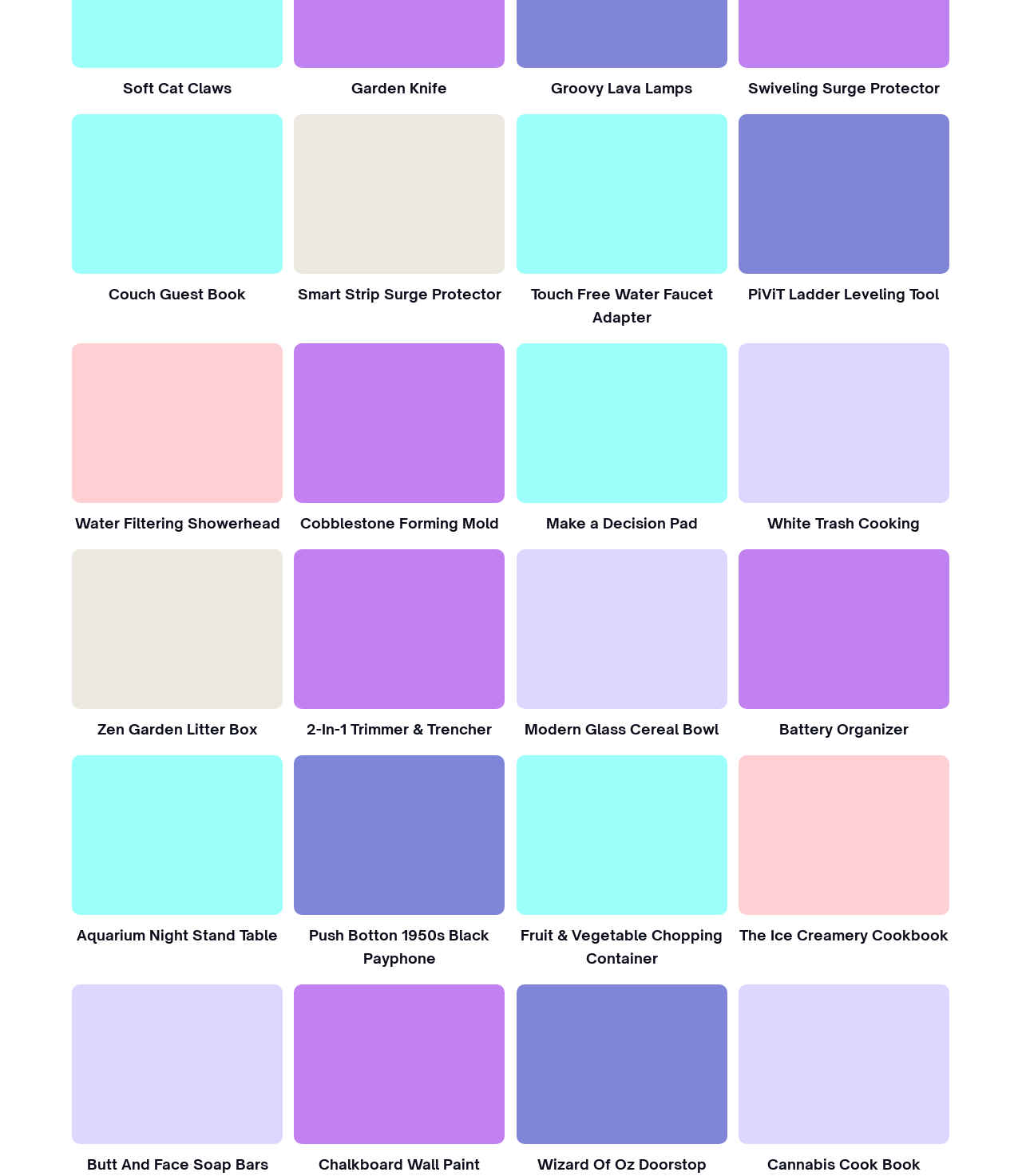Identify the coordinates of the bounding box for the element that must be clicked to accomplish the instruction: "Explore 'Groovy Lava Lamps'".

[0.539, 0.066, 0.677, 0.083]